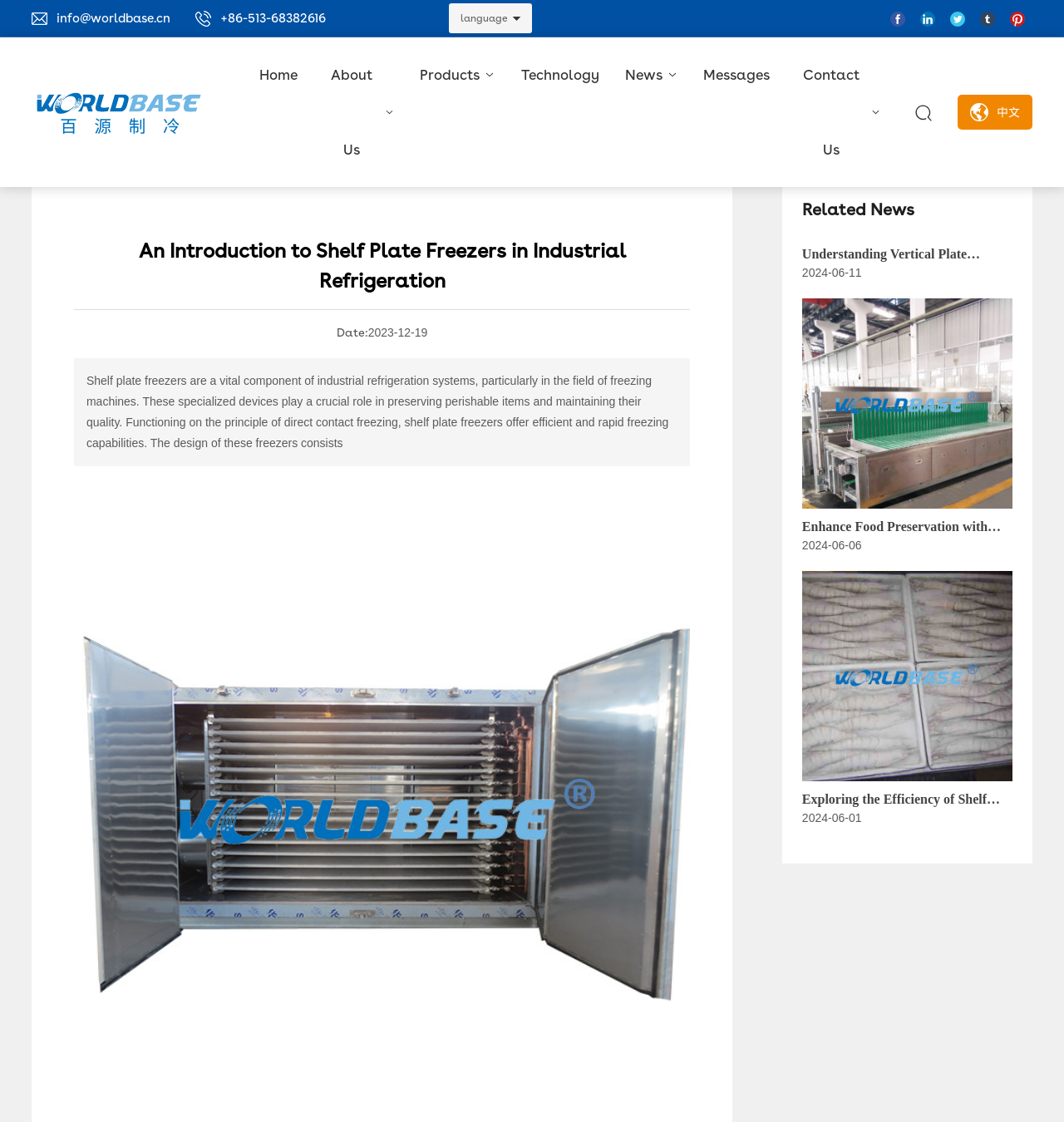Can you specify the bounding box coordinates for the region that should be clicked to fulfill this instruction: "Read the news about Shelf Plate Freezers".

[0.754, 0.22, 0.945, 0.268]